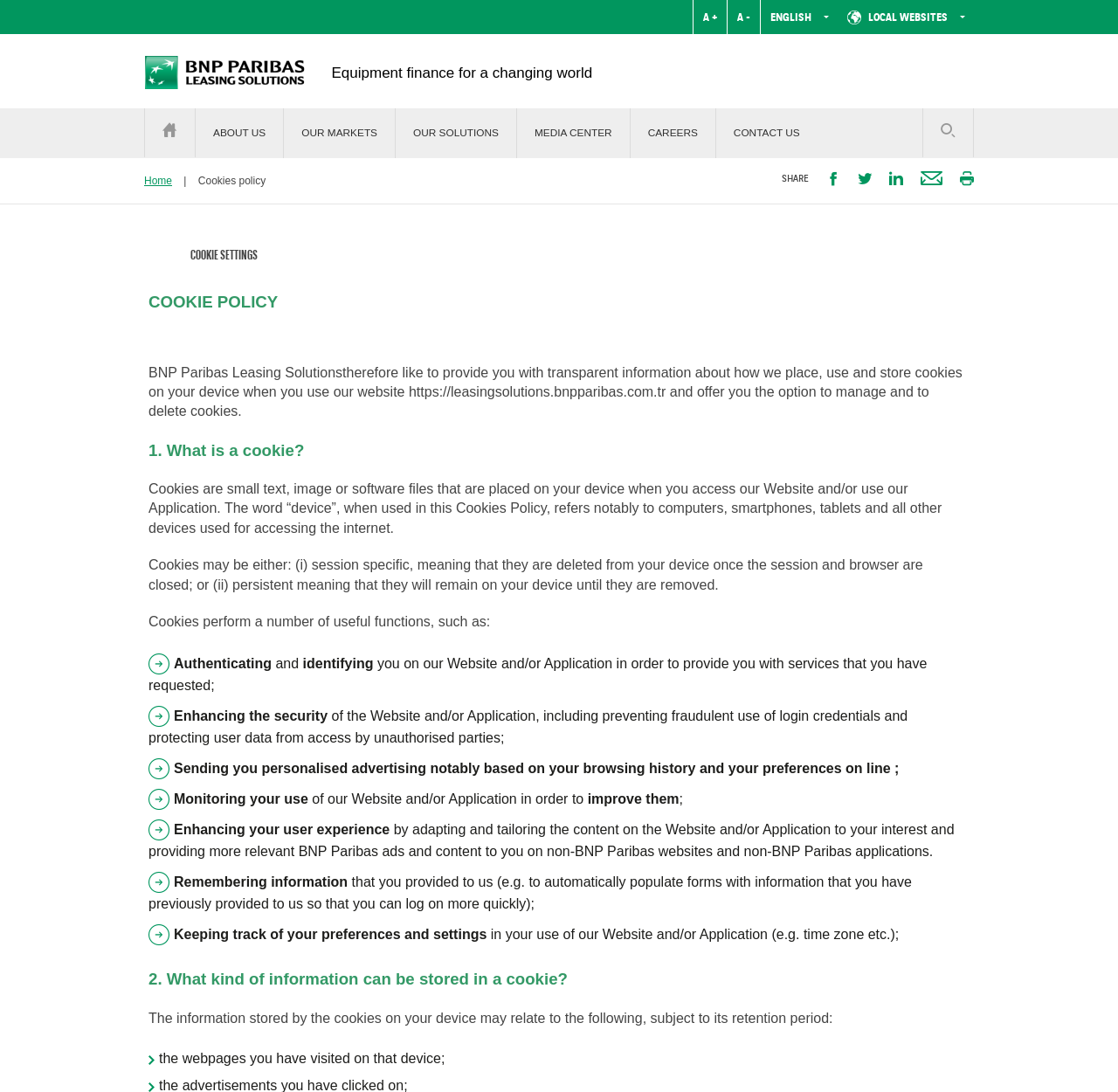How many types of information can be stored in a cookie?
Refer to the image and give a detailed answer to the question.

The webpage explains that the information stored by cookies on a device may relate to various things, including webpages visited, subject to its retention period.